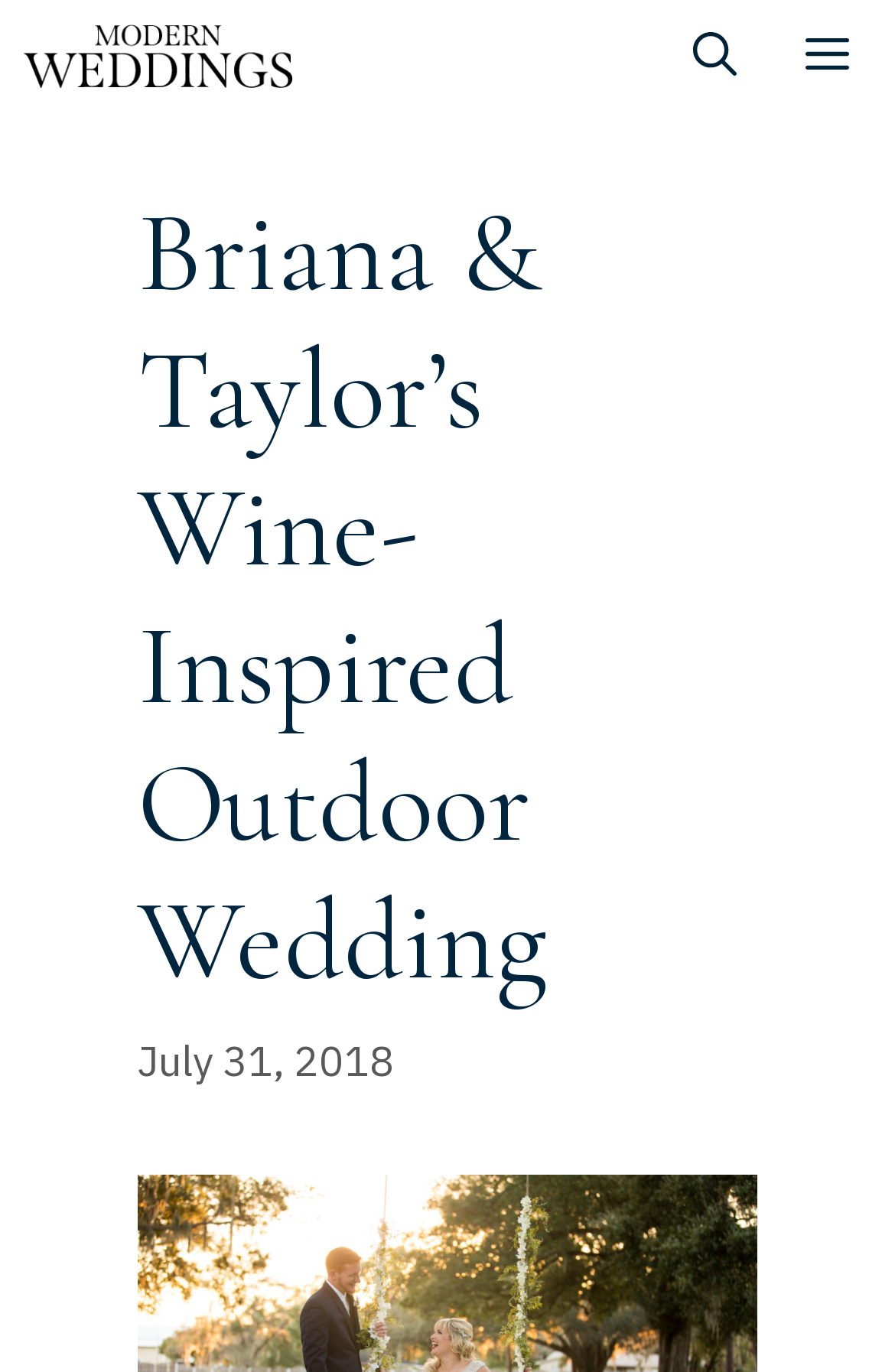Determine the bounding box coordinates for the UI element matching this description: "parent_node: 22 reviews aria-label="5.00 stars"".

None